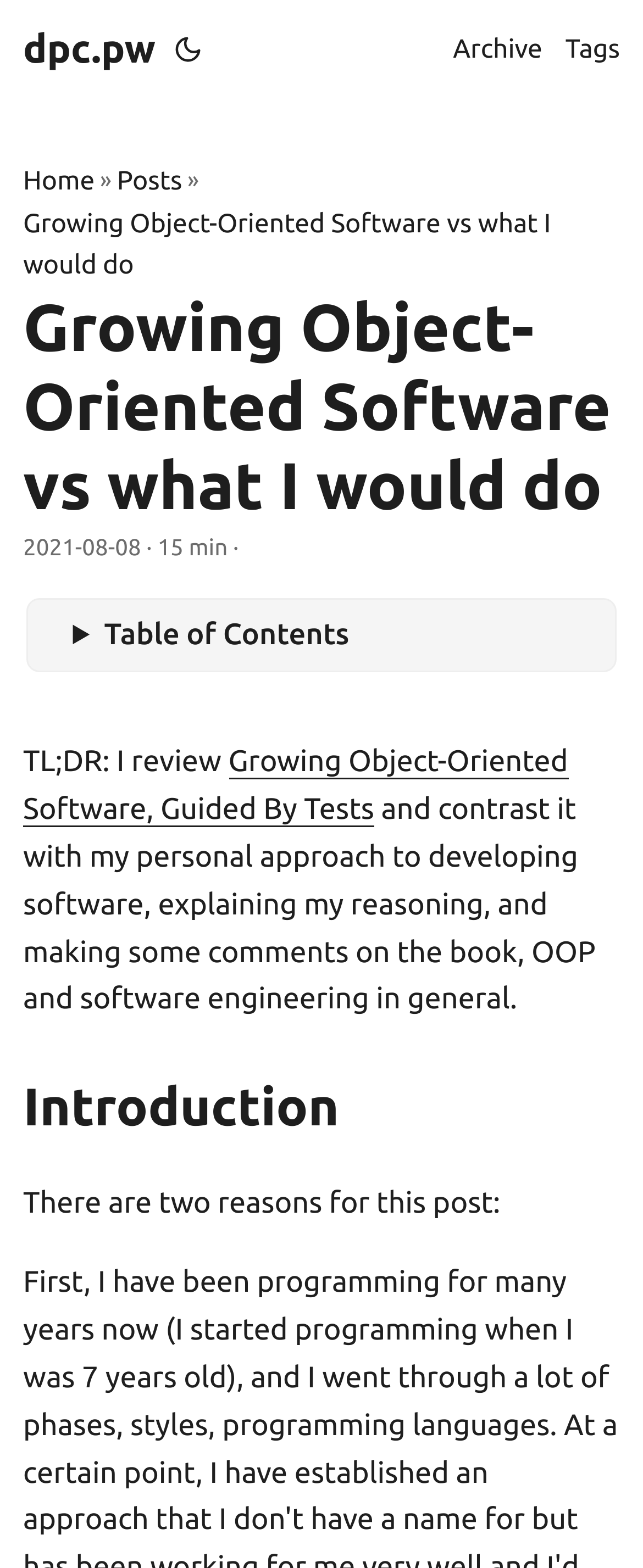Can you determine the main header of this webpage?

Growing Object-Oriented Software vs what I would do